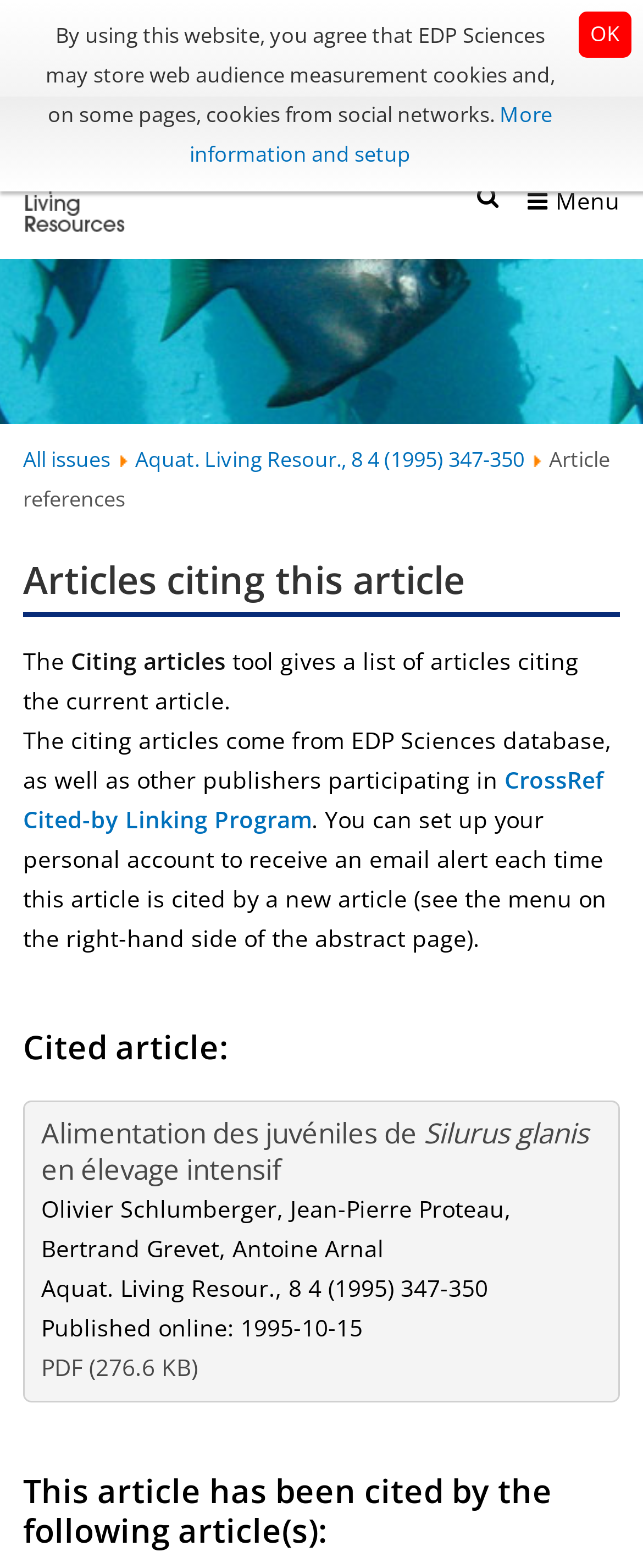Offer a detailed explanation of the webpage layout and contents.

The webpage is about Aquatic Living Resources, featuring a scientific article with references and citations. At the top, there is an EDP Sciences logo on the left, and a "Submit your paper" link on the right. Below the logo, there is a link to "Aquatic Living Resources" with an accompanying image. 

On the top-right corner, there is a search engine button and a menu icon. The menu icon, when clicked, reveals links to "All issues" and other options. 

The main content of the webpage is an article with a title, "Alimentation des juvéniles de Silurus glanis en élevage intensif", written by several authors. The article has a heading, "Cited article:", and provides information about the authors, publication date, and a link to download the article in PDF format.

Below the article, there is a section titled "Articles citing this article" with a brief description of the citing articles tool. This section also provides information about the sources of the citing articles and a link to CrossRef Cited-by Linking Program.

At the bottom of the webpage, there is a notice about the use of cookies on the website, with a link to "More information and setup" and an "OK" button to acknowledge the notice.